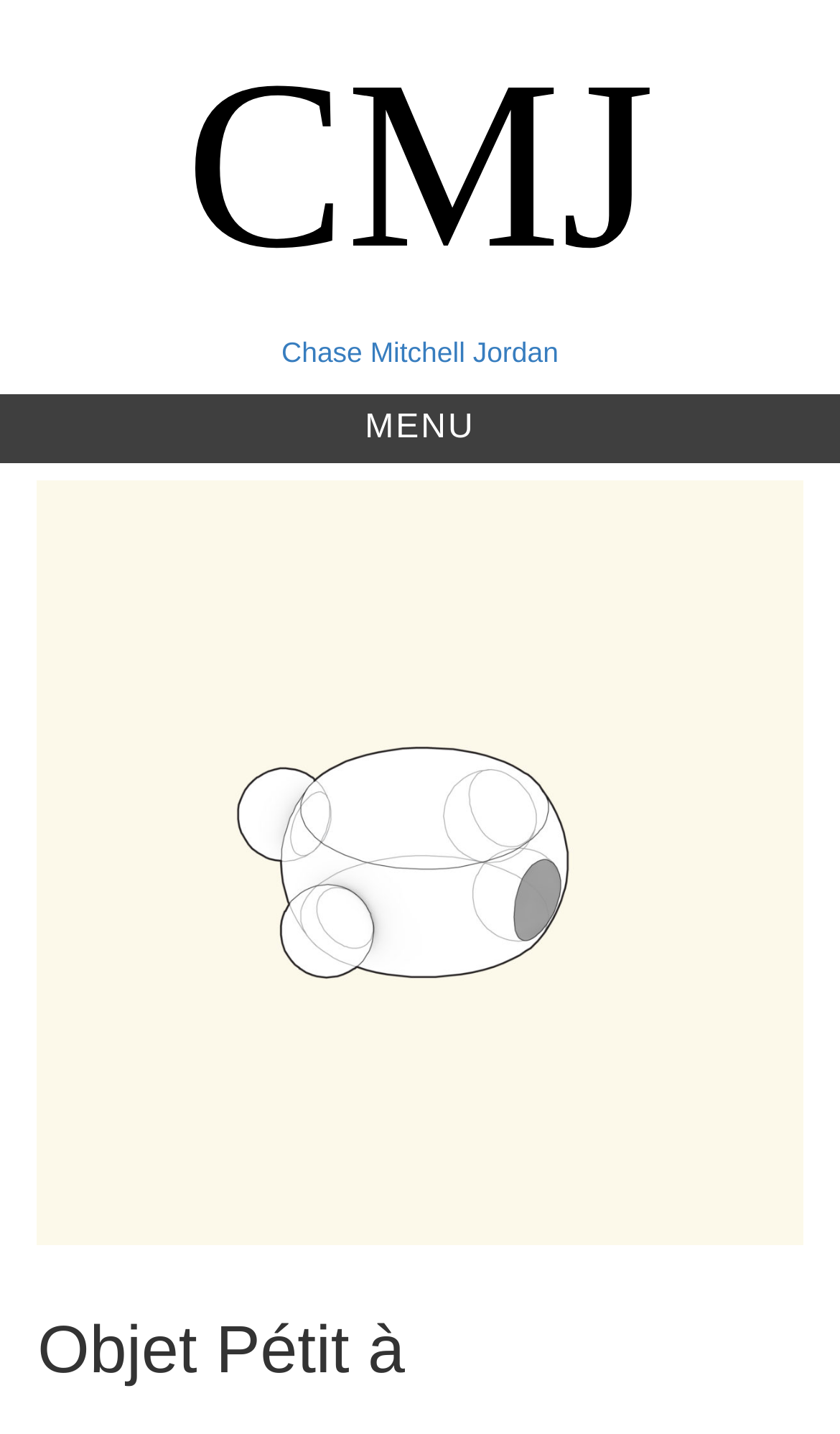What is the text of the heading at the bottom?
Respond with a short answer, either a single word or a phrase, based on the image.

Objet Pétit à